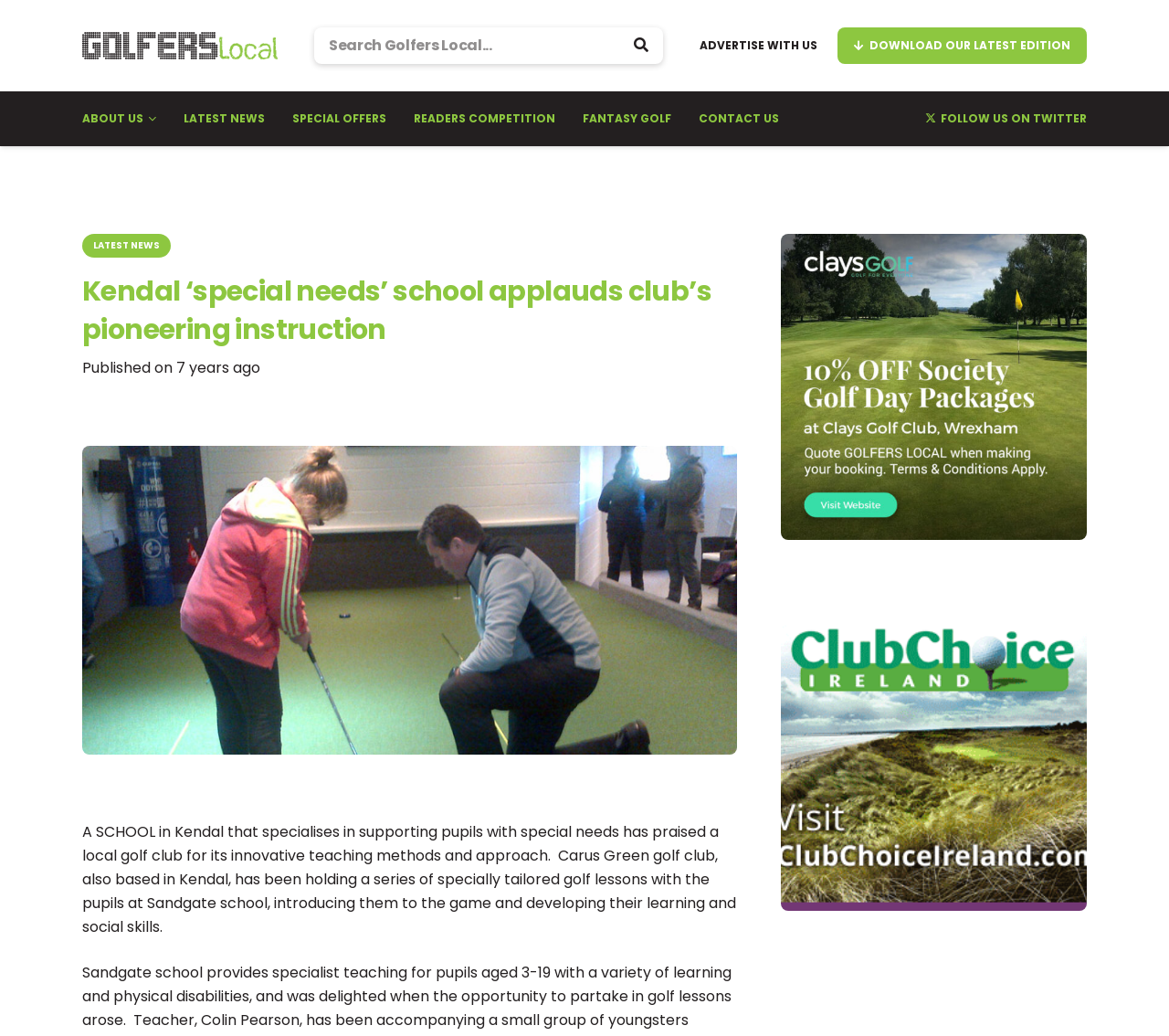What is the location of Carus Green golf club?
Please utilize the information in the image to give a detailed response to the question.

I found the answer by reading the article's content, which mentions 'Carus Green golf club, also based in Kendal...'.